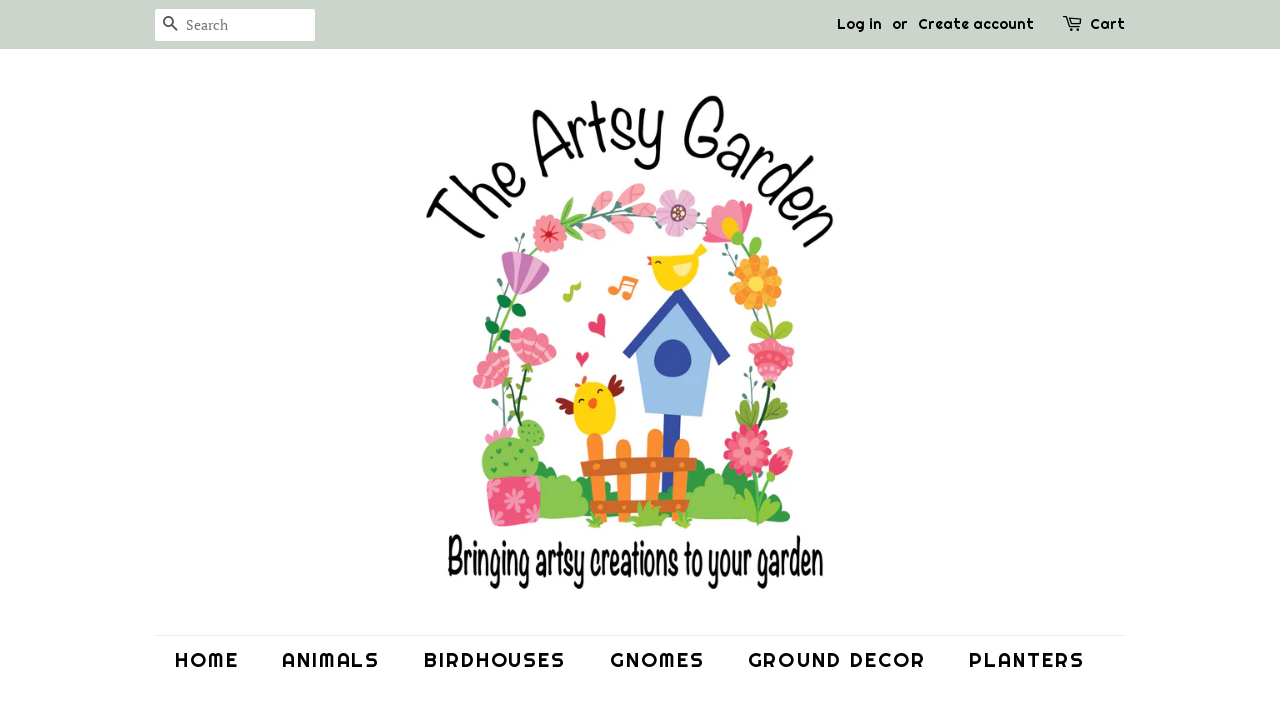How many elements are in the top navigation bar?
Refer to the image and provide a thorough answer to the question.

I counted the number of elements in the top navigation bar, which are the search button, search box, Log in link, or text, and Create account link.